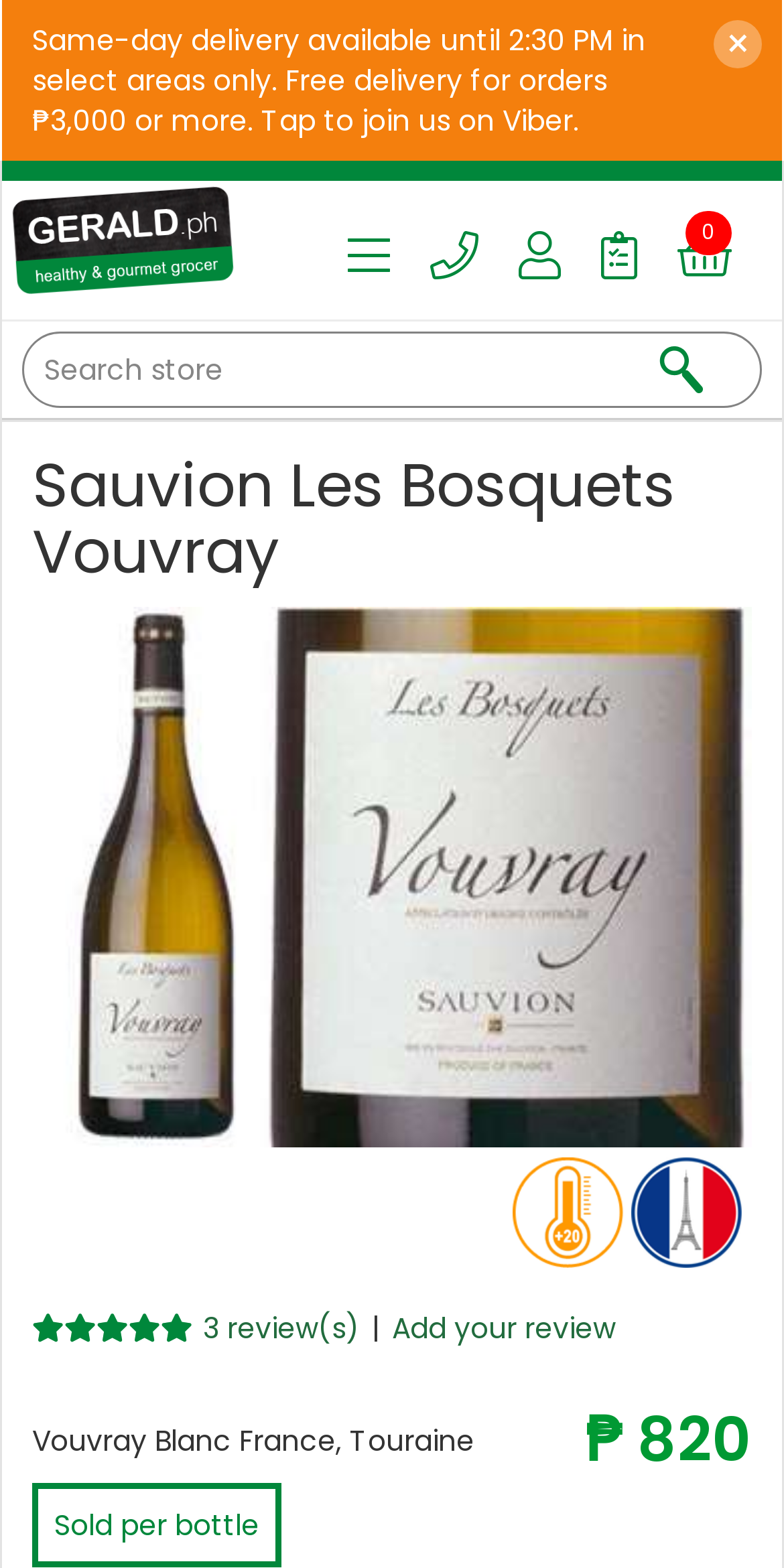Locate the bounding box coordinates of the area to click to fulfill this instruction: "Visit Pinterest". The bounding box should be presented as four float numbers between 0 and 1, in the order [left, top, right, bottom].

None